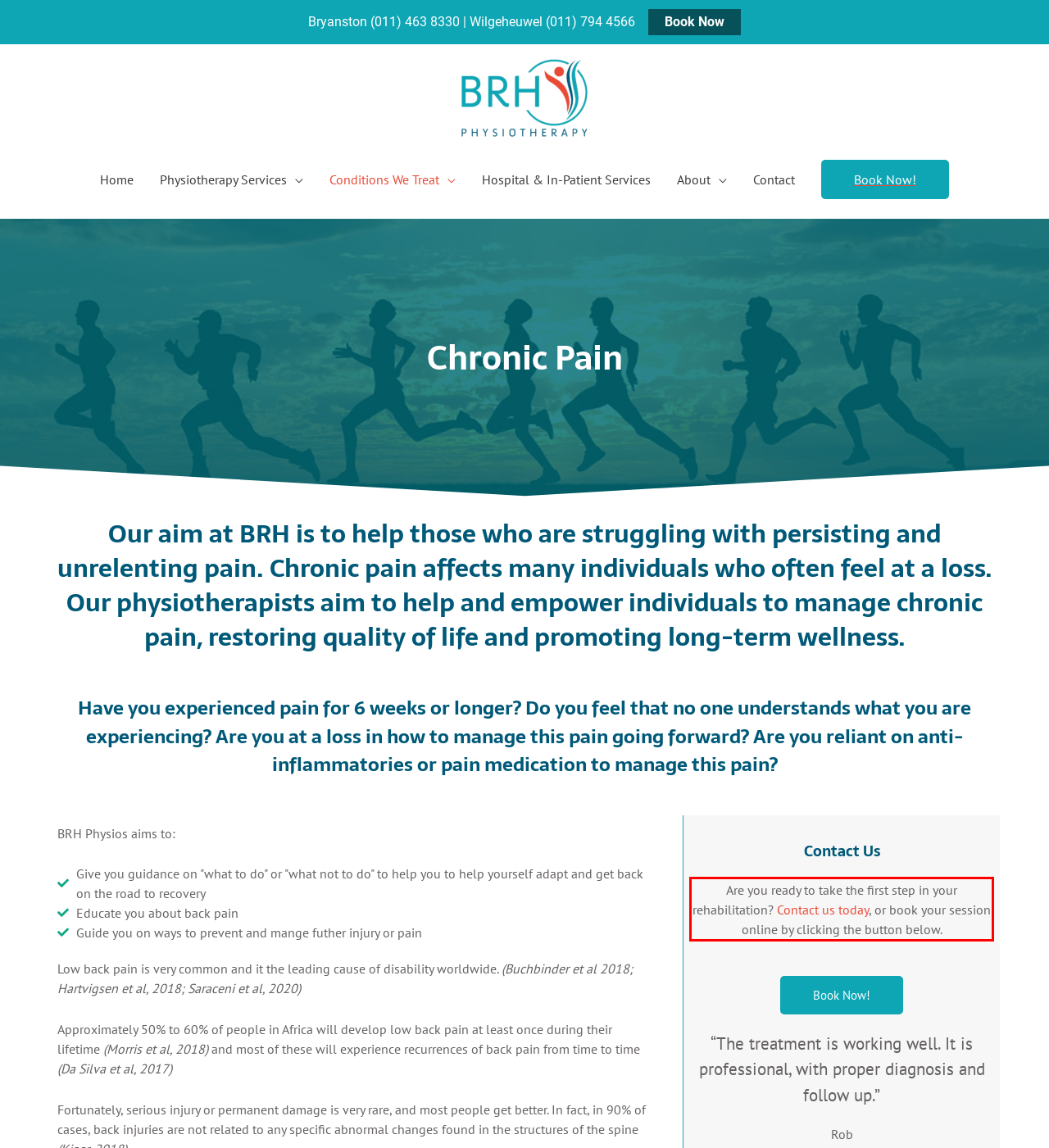Given a screenshot of a webpage with a red bounding box, extract the text content from the UI element inside the red bounding box.

Are you ready to take the first step in your rehabilitation? Contact us today, or book your session online by clicking the button below.